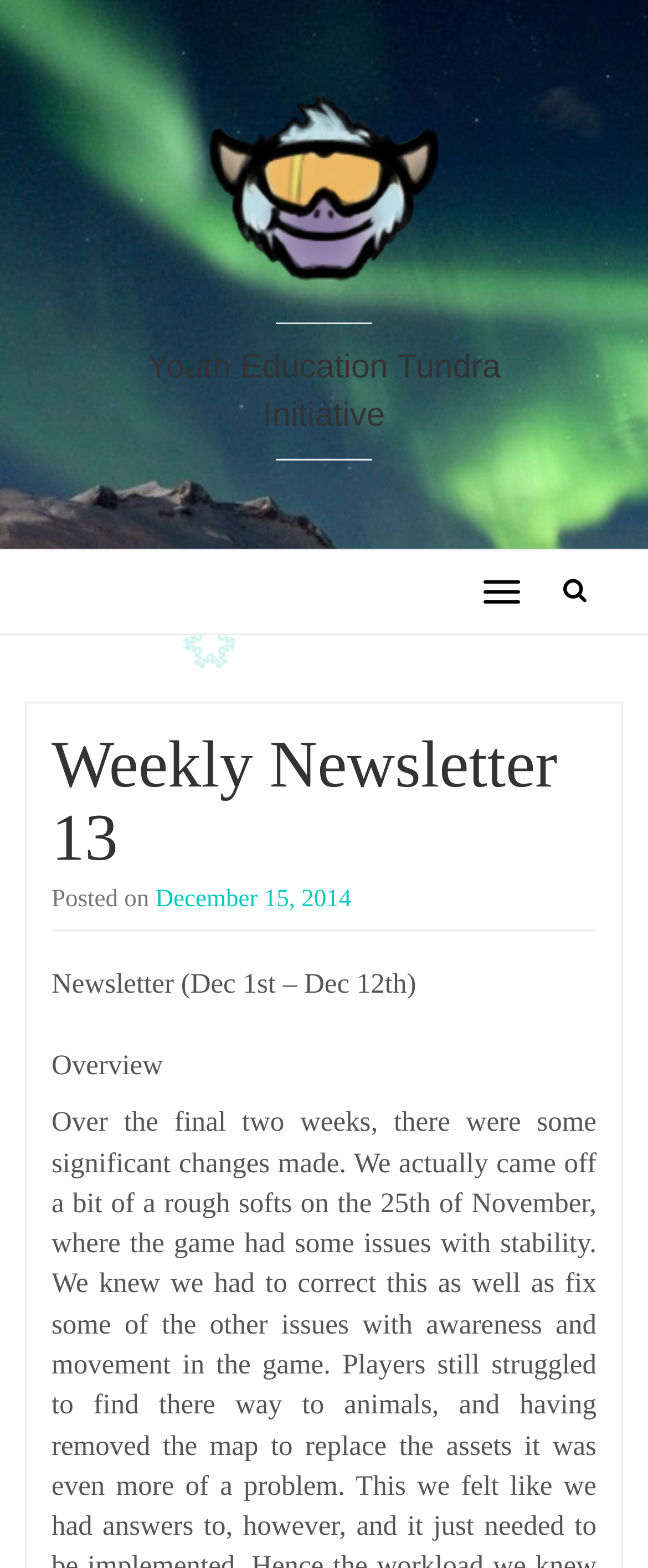How many navigation buttons are there?
Please elaborate on the answer to the question with detailed information.

I found the answer by looking at the button elements, one with the text '' and another with the text 'Toggle navigation', which are located at the top right corner of the page.